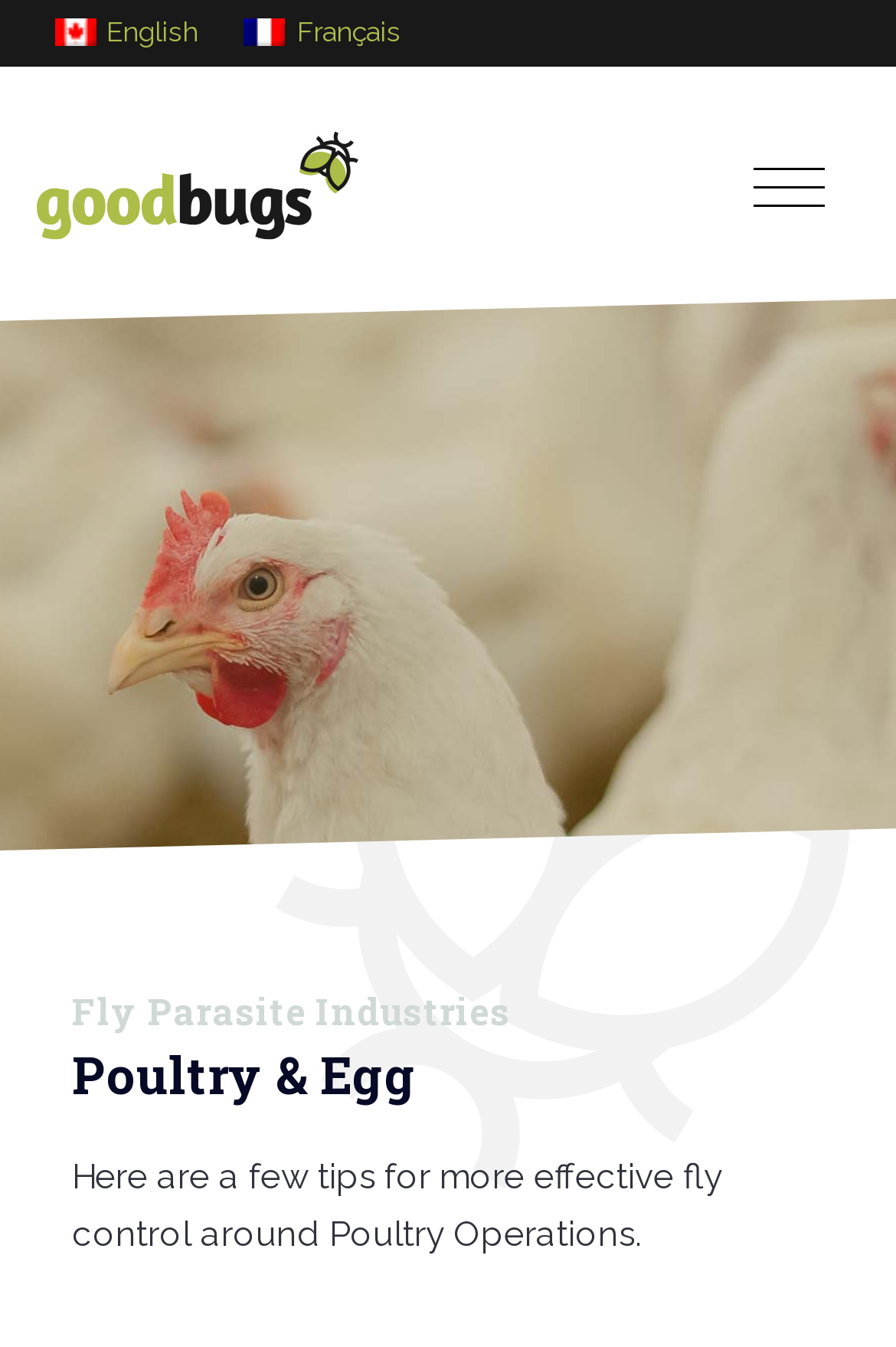Write an elaborate caption that captures the essence of the webpage.

The webpage is about Poultry & Egg, specifically focusing on fly control around poultry operations. At the top right corner, there is a button with a popup menu. Below it, there are two language options, "English" and "Français", placed side by side. 

To the left of the language options, there is a link with an image, which is likely a logo or a brand icon. 

Further down, there are two headings, "Fly Parasite Industries" and "Poultry & Egg", placed one below the other. The first heading has a link with the same text. 

Below the headings, there is a paragraph of text providing tips for effective fly control around poultry operations.